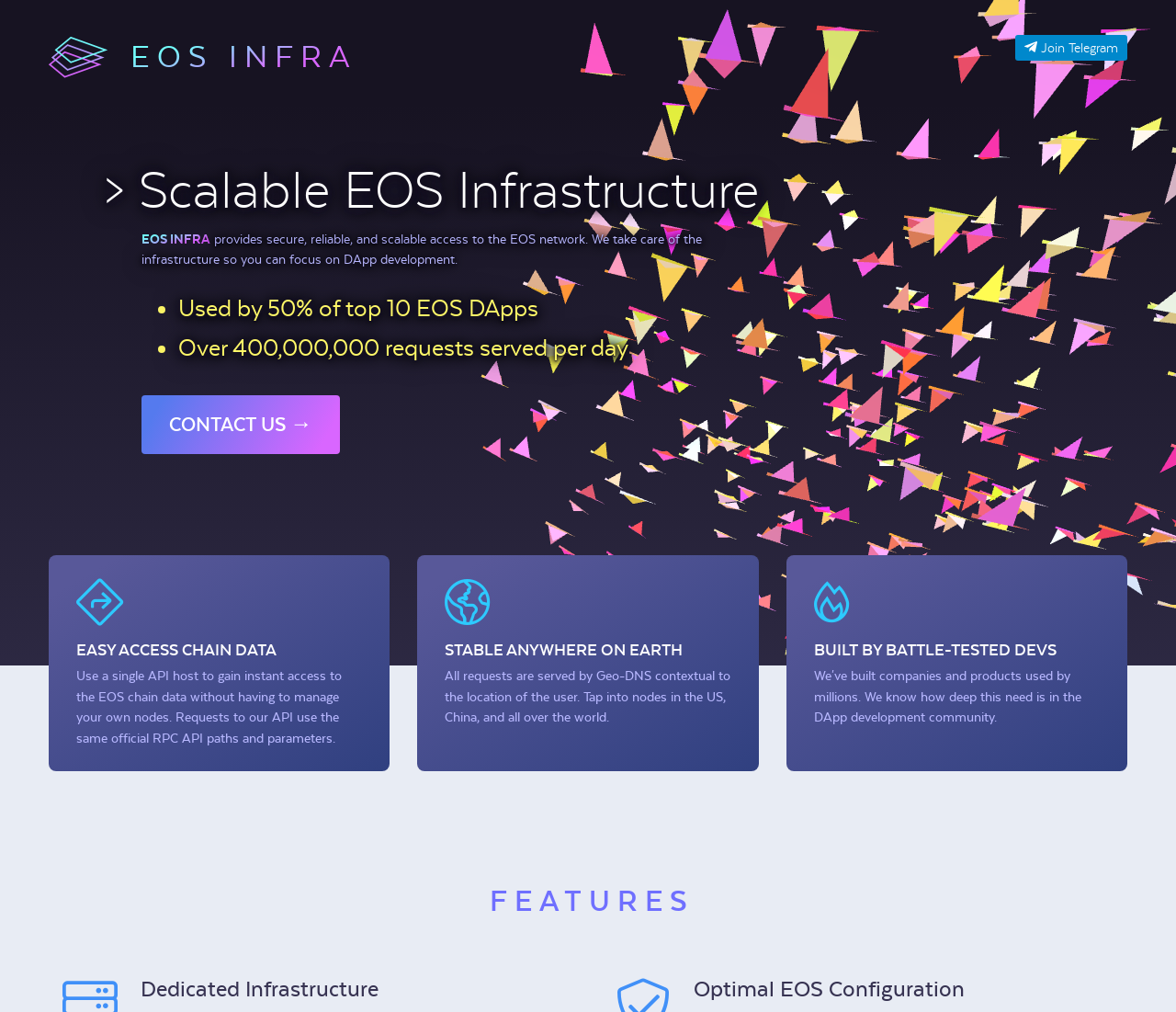Construct a comprehensive caption that outlines the webpage's structure and content.

The webpage is about EOS Infra, a freemium API service for the EOS mainnet. At the top left, there is an EOS Infra logo, accompanied by a heading "EOS INFRA" and a link to join Telegram on the top right. Below the logo, there is a heading "Scalable EOS Infrastructure" that spans across the top section of the page.

The main content of the page is divided into three sections. The first section has a heading "EOS INFRA" and a paragraph of text that describes the service, stating that it provides secure, reliable, and scalable access to the EOS network, allowing users to focus on DApp development. Below this, there are two bullet points highlighting the service's usage by 50% of top 10 EOS DApps and its ability to serve over 400,000,000 requests per day.

The second section has a heading "EASY ACCESS CHAIN DATA" and a paragraph of text that explains how the service provides instant access to EOS chain data without requiring users to manage their own nodes. The third section has a heading "STABLE ANYWHERE ON EARTH" and a paragraph of text that describes how the service uses Geo-DNS to serve requests from nodes located around the world.

Further down the page, there is a section with a heading "BUILT BY BATTLE-TESTED DEVS" and another section with a heading "FEATURES" that lists three subheadings: "Dedicated Infrastructure", "Optimal EOS Configuration", and others.